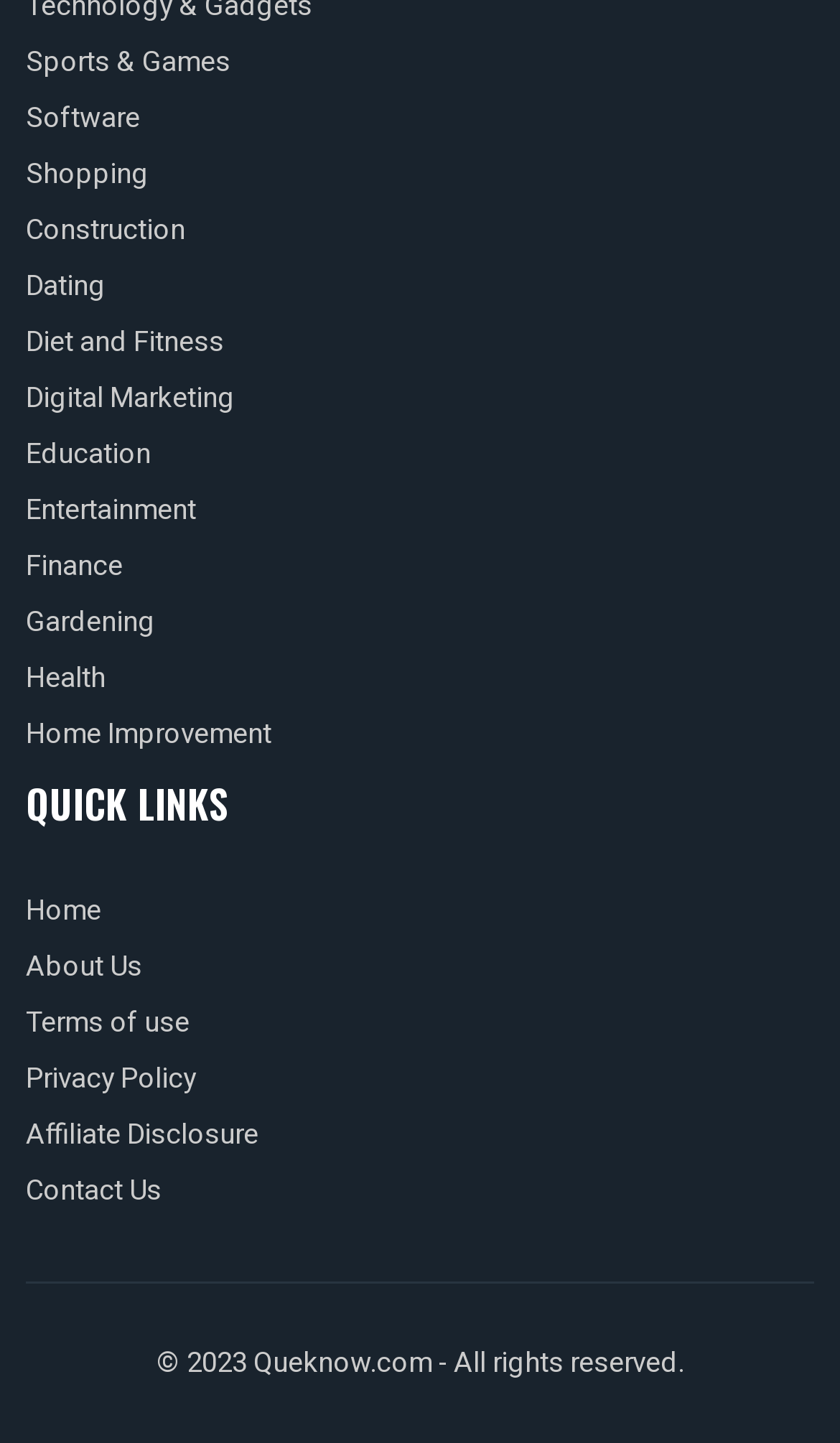Please reply to the following question using a single word or phrase: 
What is the last link in the QUICK LINKS section?

Contact Us